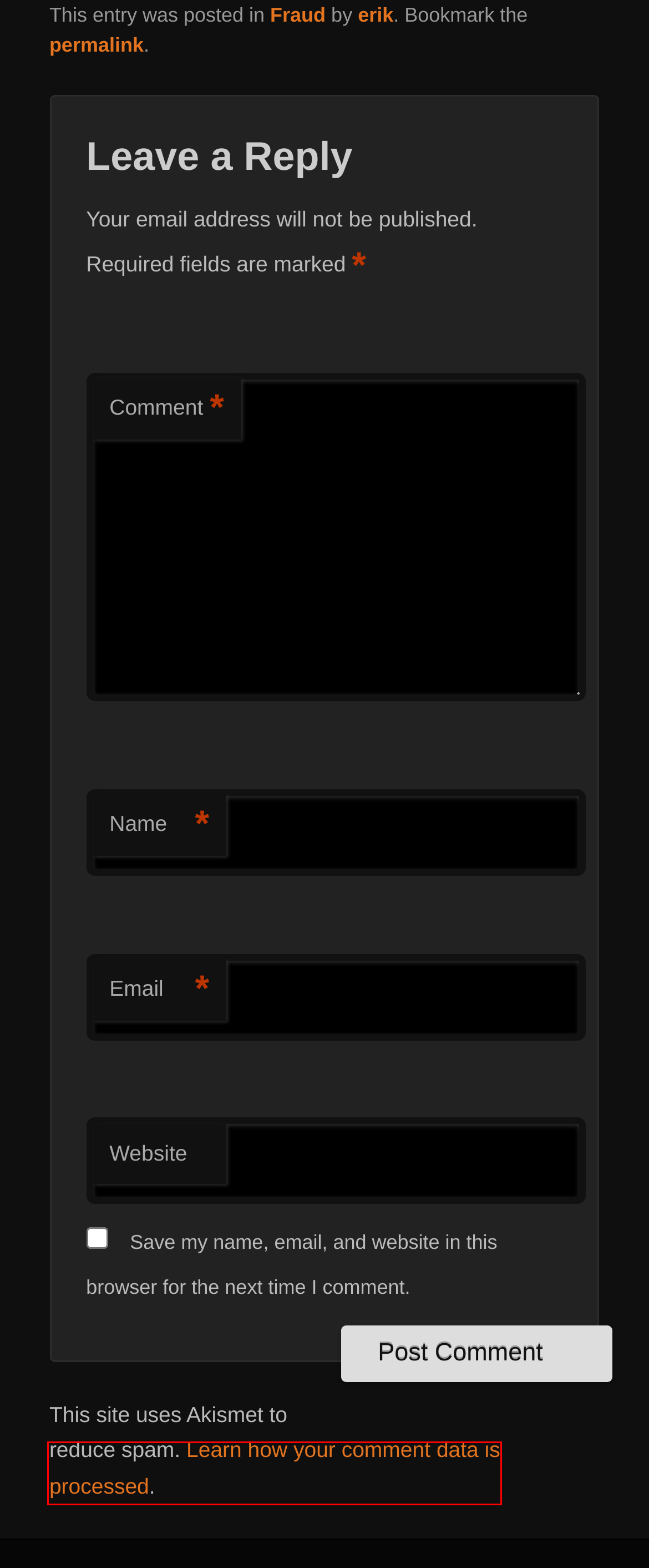View the screenshot of the webpage containing a red bounding box around a UI element. Select the most fitting webpage description for the new page shown after the element in the red bounding box is clicked. Here are the candidates:
A. Privacy Policy – Akismet
B. Dodgy IT Recruiters and Human Trafficking  | Mutum cogitationes ex homo intelligens
C. Blog Tool, Publishing Platform, and CMS – WordPress.org
D. The Laptop Repair That Almost Became a Kidnapping | Mutum cogitationes ex homo intelligens
E. Fraud | Mutum cogitationes ex homo intelligens
F. Hire Me! | Mutum cogitationes ex homo intelligens
G. erik | Mutum cogitationes ex homo intelligens
H. Vanity plates for the information age  | Mutum cogitationes ex homo intelligens

A